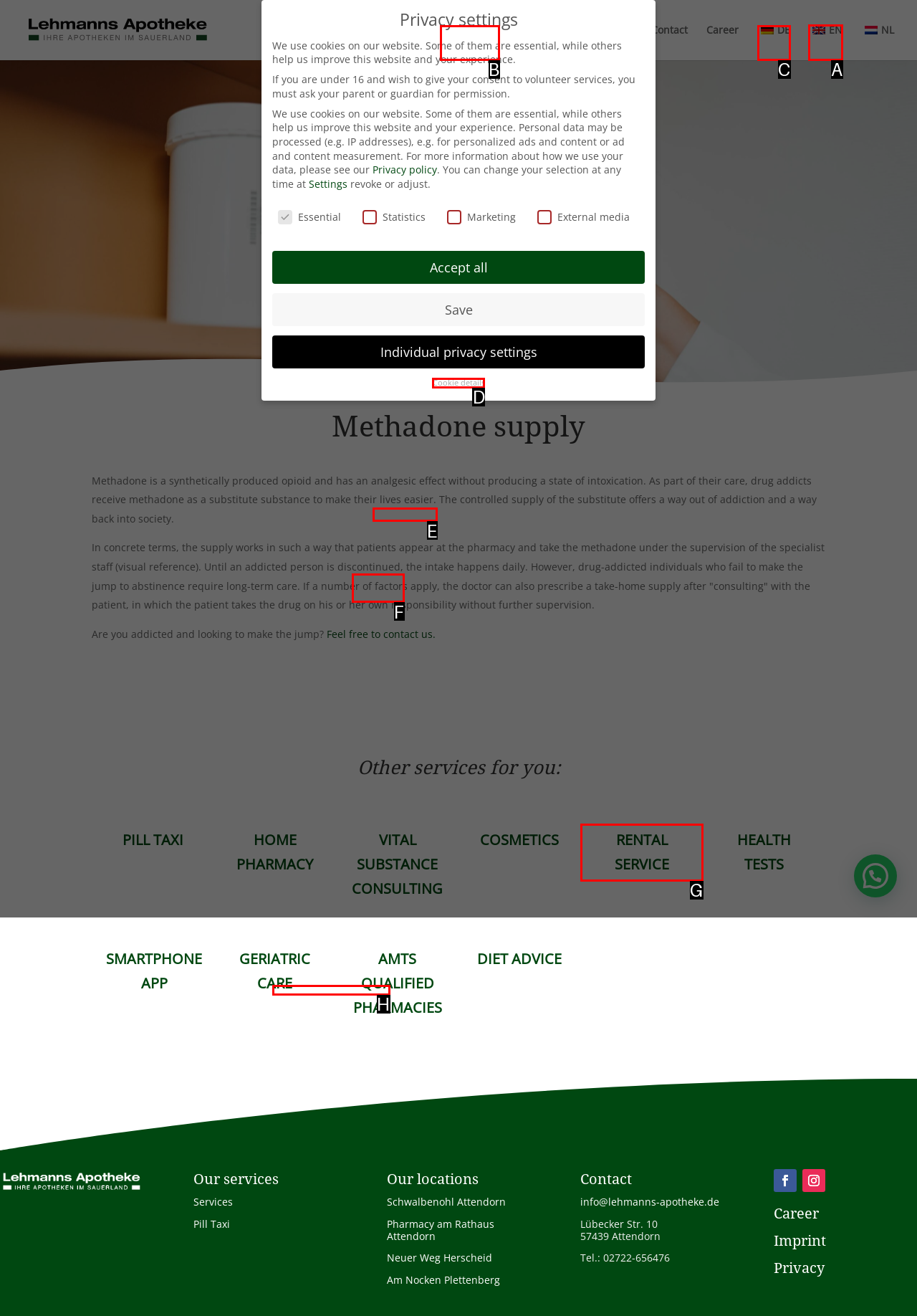Identify the HTML element that should be clicked to accomplish the task: View Product Info Sheet
Provide the option's letter from the given choices.

None